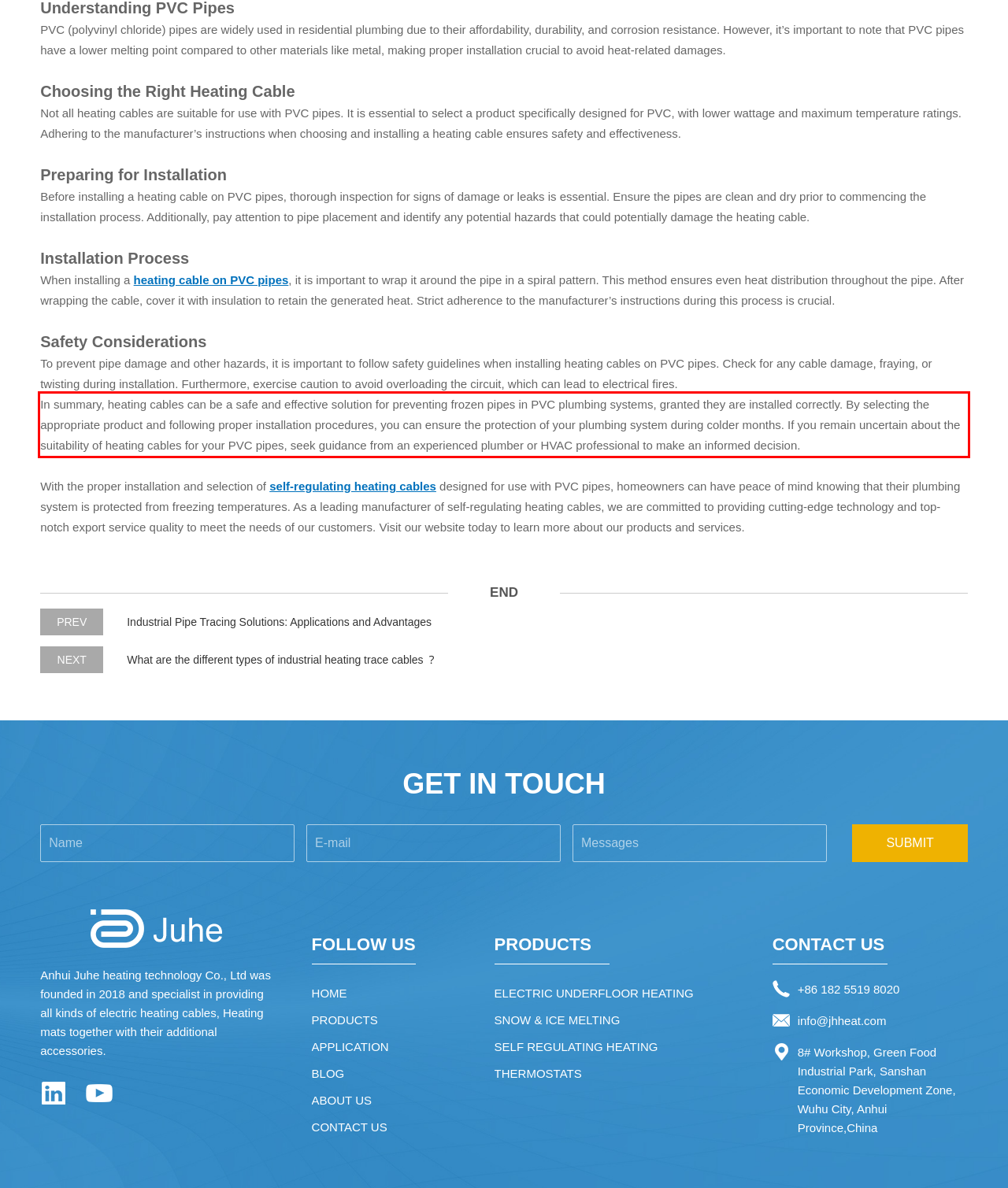Review the webpage screenshot provided, and perform OCR to extract the text from the red bounding box.

In summary, heating cables can be a safe and effective solution for preventing frozen pipes in PVC plumbing systems, granted they are installed correctly. By selecting the appropriate product and following proper installation procedures, you can ensure the protection of your plumbing system during colder months. If you remain uncertain about the suitability of heating cables for your PVC pipes, seek guidance from an experienced plumber or HVAC professional to make an informed decision.